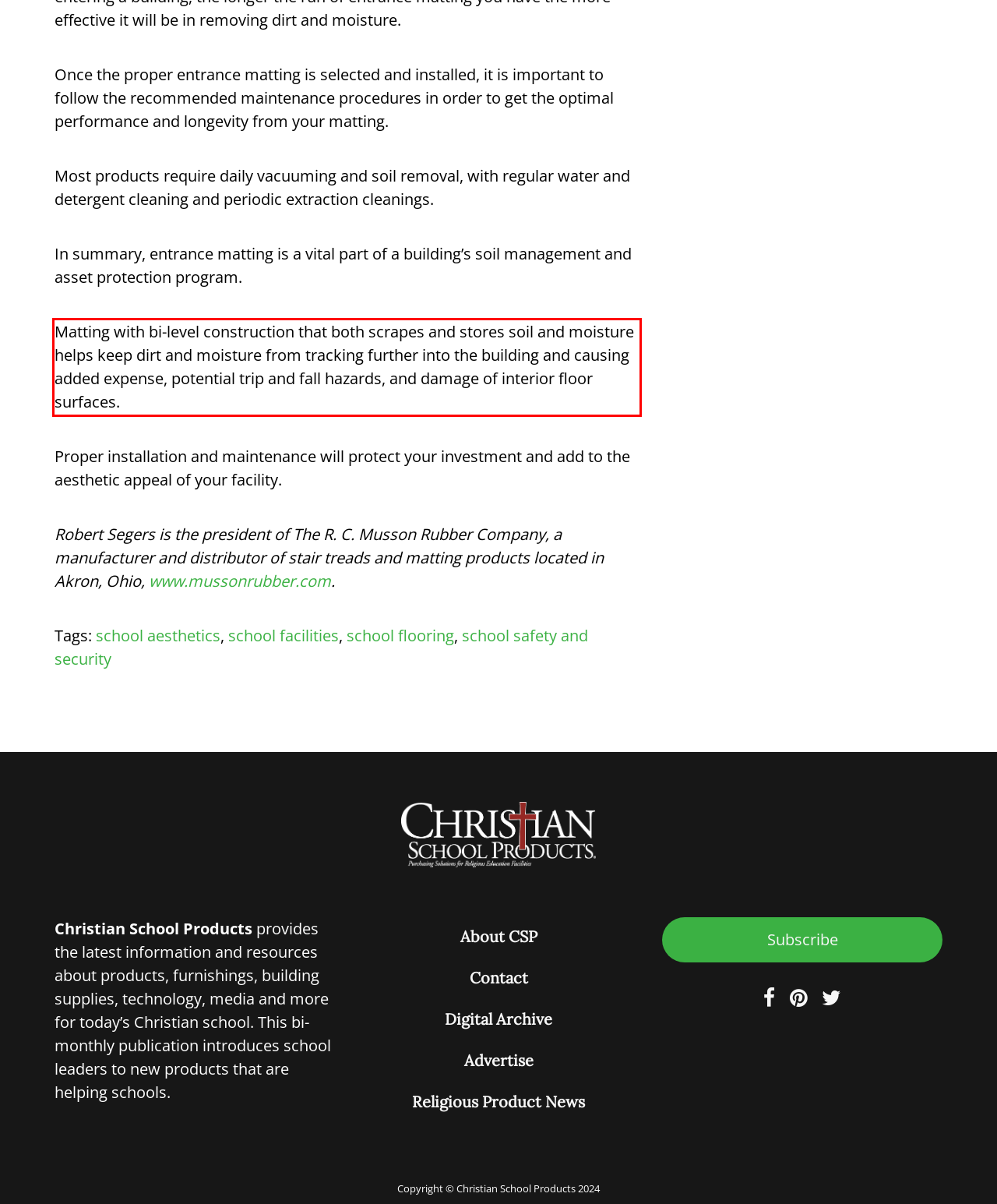Using the provided webpage screenshot, recognize the text content in the area marked by the red bounding box.

Matting with bi-level construction that both scrapes and stores soil and moisture helps keep dirt and moisture from tracking further into the building and causing added expense, potential trip and fall hazards, and damage of interior floor surfaces.